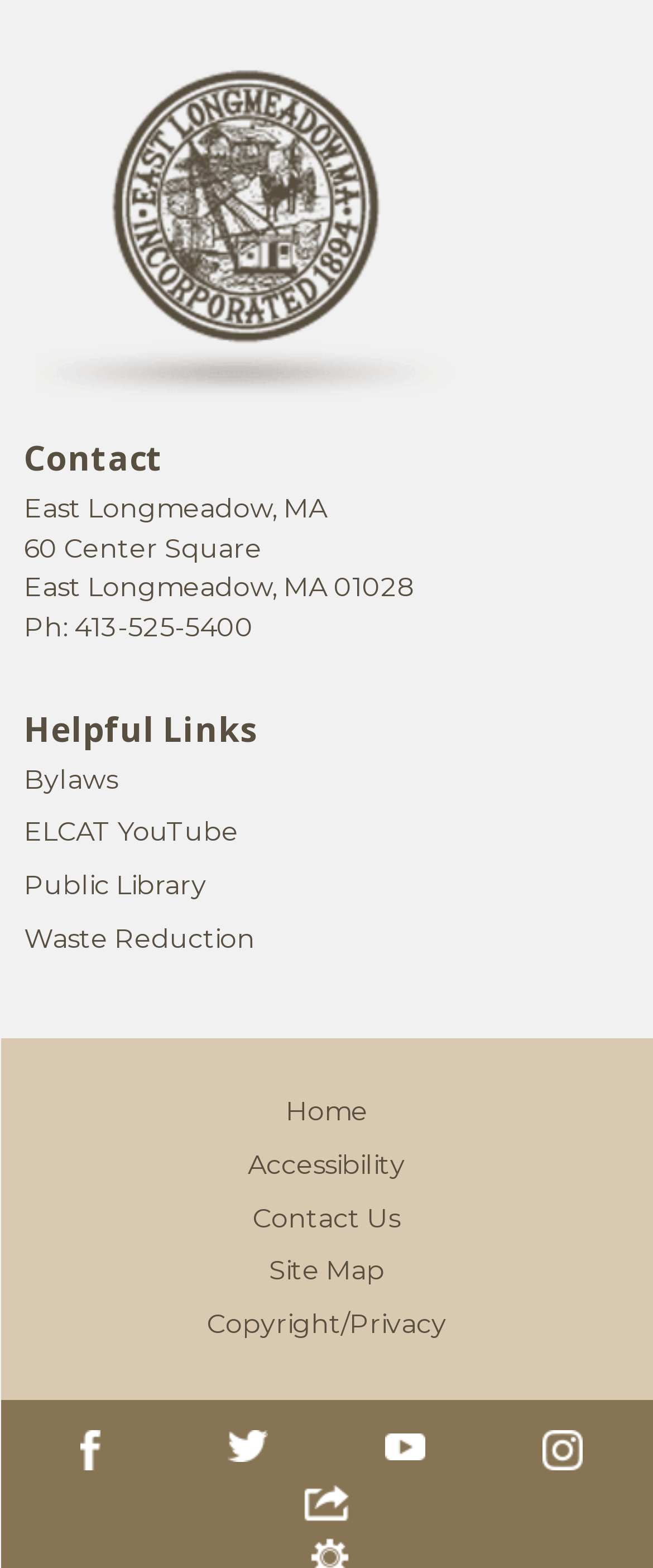What is the purpose of the Share button?
Based on the image, provide your answer in one word or phrase.

To share content